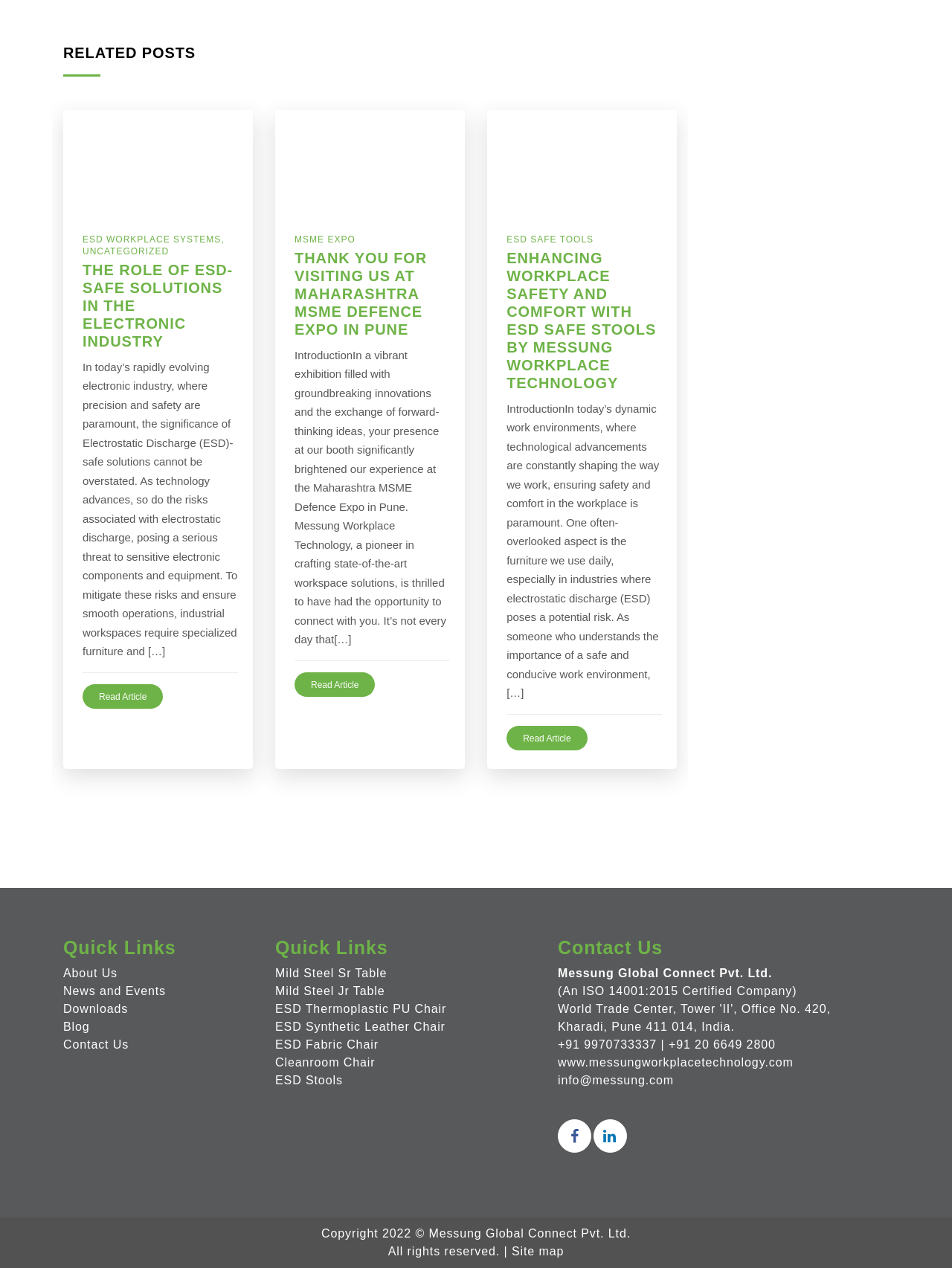Identify the bounding box coordinates of the part that should be clicked to carry out this instruction: "Contact Messung Global Connect Pvt. Ltd.".

[0.586, 0.762, 0.811, 0.772]